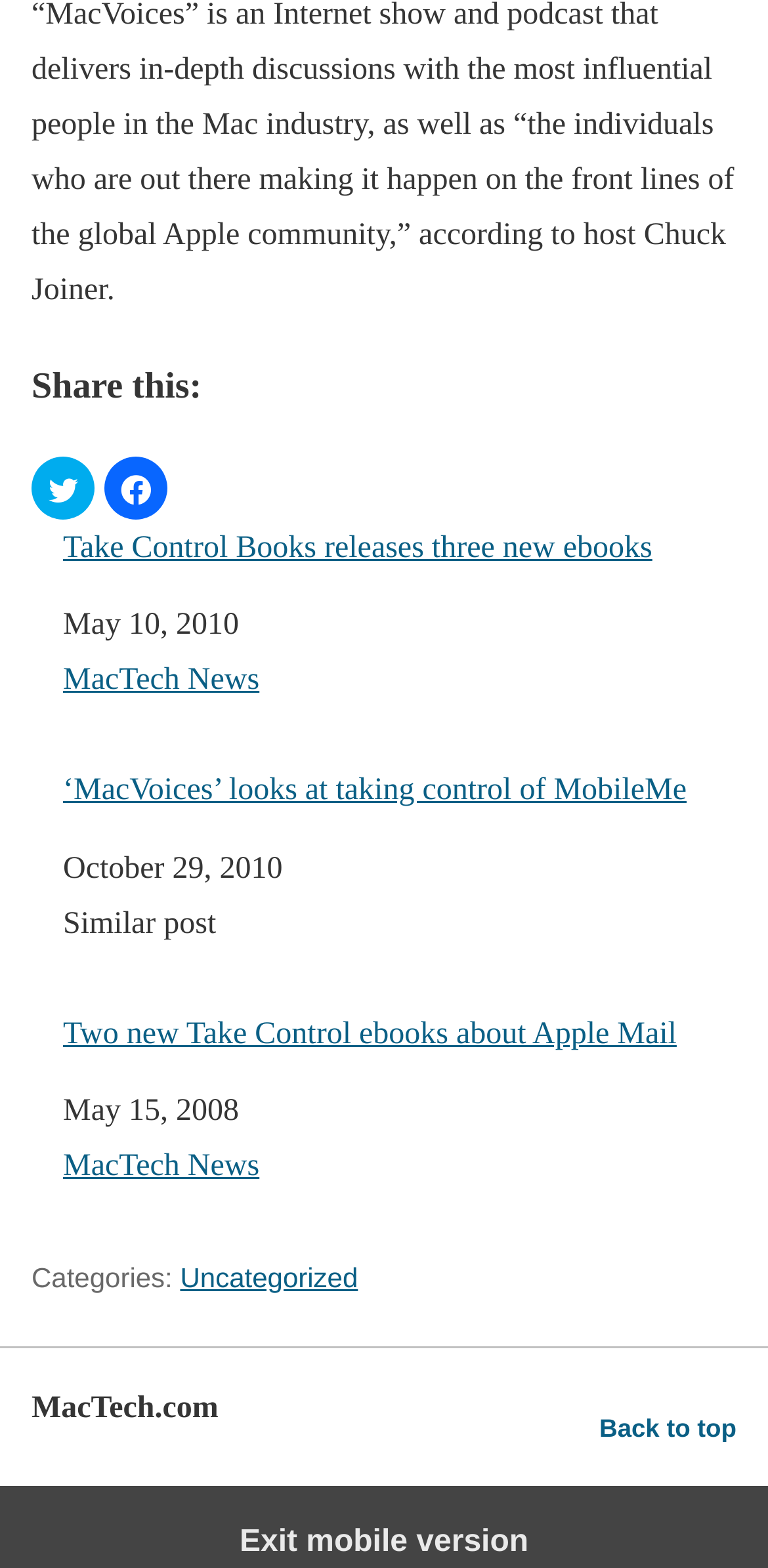Respond to the question below with a concise word or phrase:
How many links are there in the footer section?

2